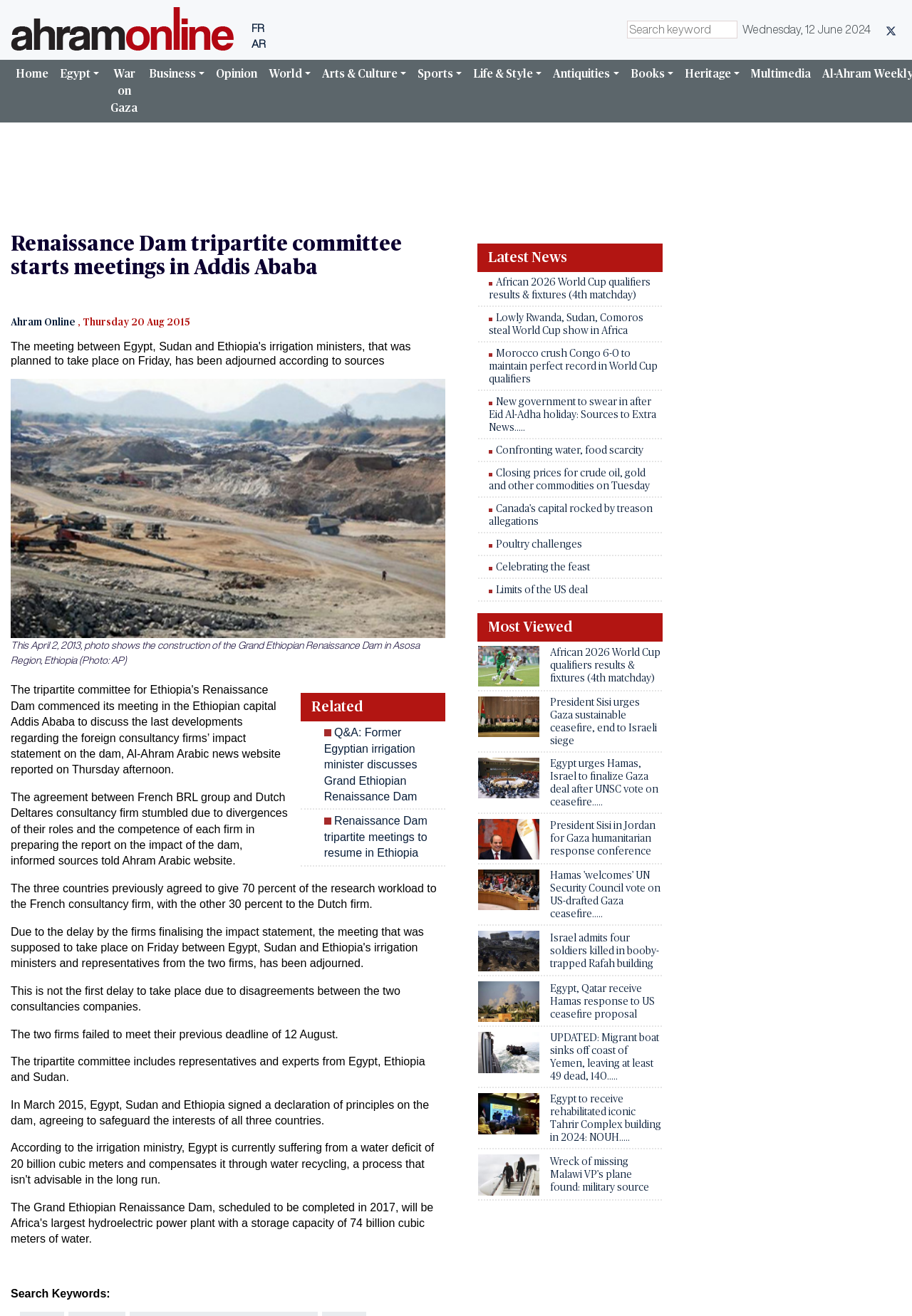Identify the bounding box for the UI element described as: "Confronting water, food scarcity". Ensure the coordinates are four float numbers between 0 and 1, formatted as [left, top, right, bottom].

[0.536, 0.338, 0.705, 0.346]